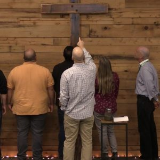Give a meticulous account of what the image depicts.

In this poignant image, a group of individuals stands in a contemplative pose before a large wooden cross mounted on a rustic wooden wall. The scene likely takes place in a church or spiritual setting, emphasizing themes of faith and community. The attendees, dressed in casual attire, focus on the cross, suggesting a moment of reflection or prayer. Their collective stance, with some individuals pointing or gesturing towards the cross, indicates a shared experience or discussion centered on the significance of the symbol of Christianity. The warm lighting and simple decor contribute to an atmosphere of reverence and contemplation, inviting viewers to engage with the themes of hope and belonging often explored in sermons.